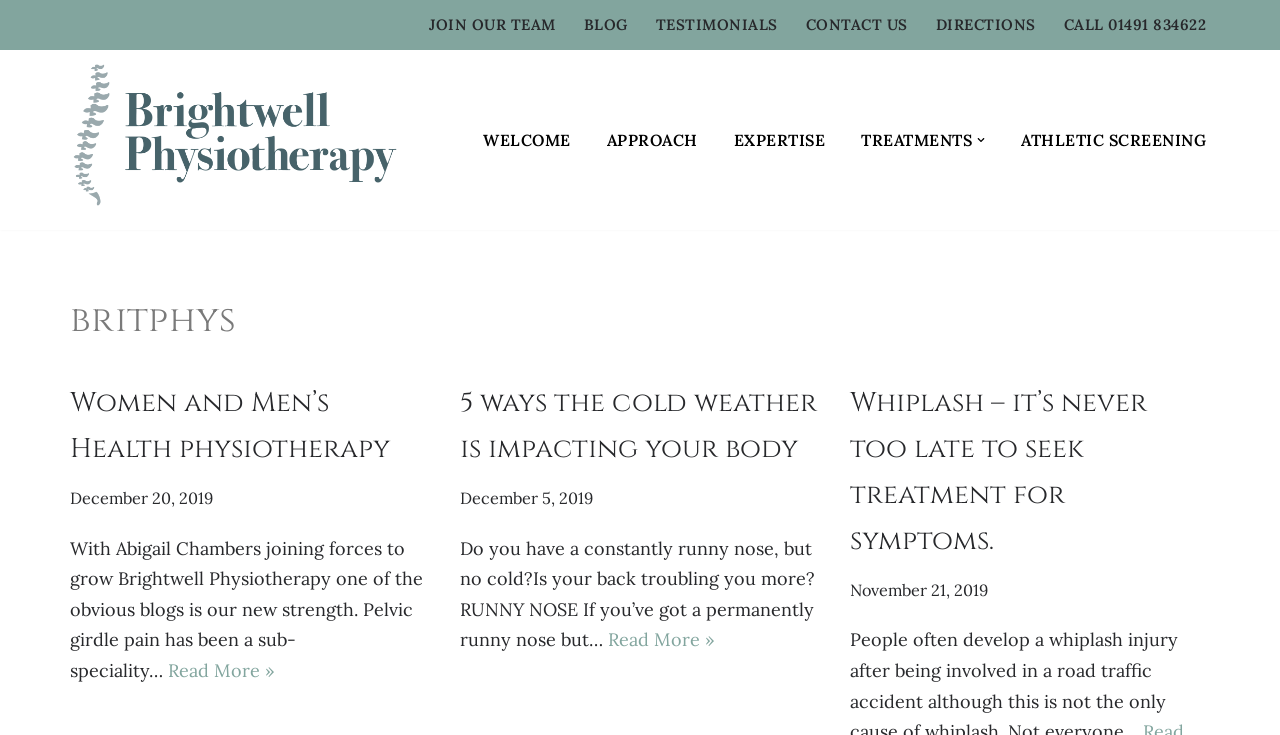Locate the coordinates of the bounding box for the clickable region that fulfills this instruction: "Call the phone number".

[0.831, 0.018, 0.942, 0.05]